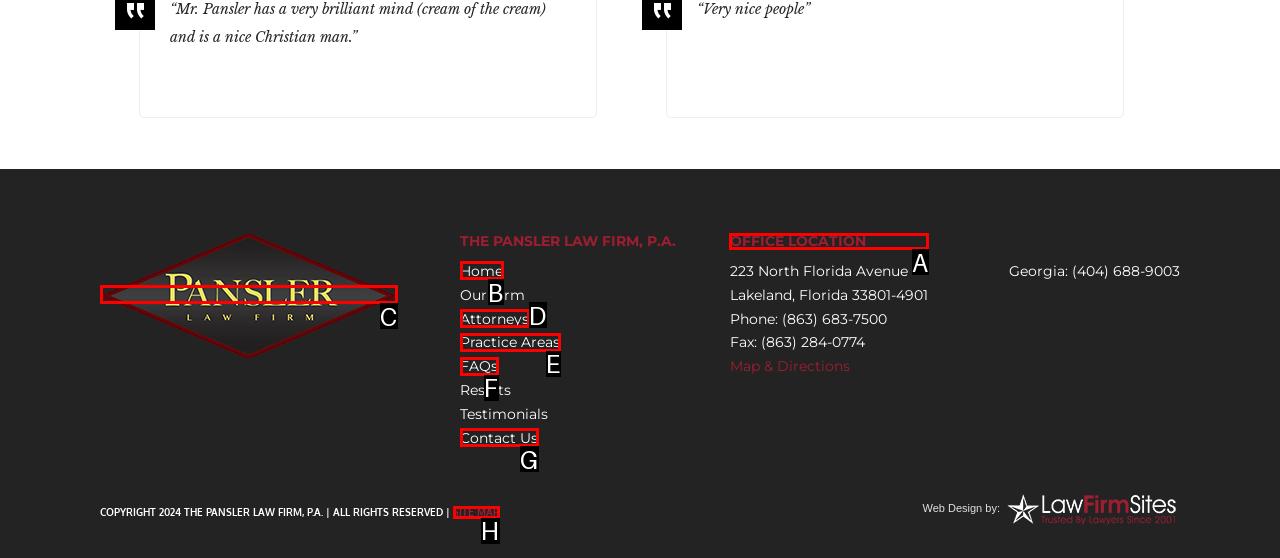Tell me which one HTML element I should click to complete the following task: View the 'OFFICE LOCATION' Answer with the option's letter from the given choices directly.

A